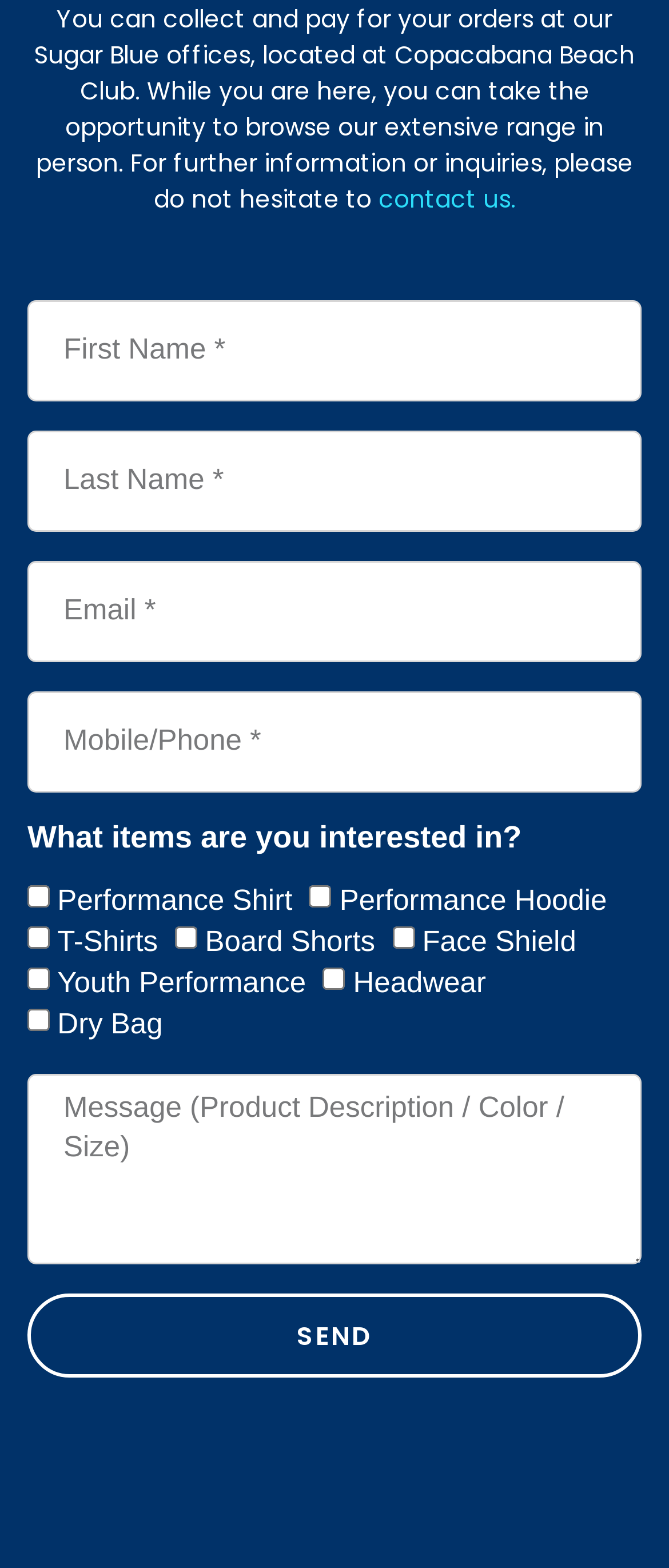Please locate the bounding box coordinates of the element that should be clicked to complete the given instruction: "Go to Home page".

None